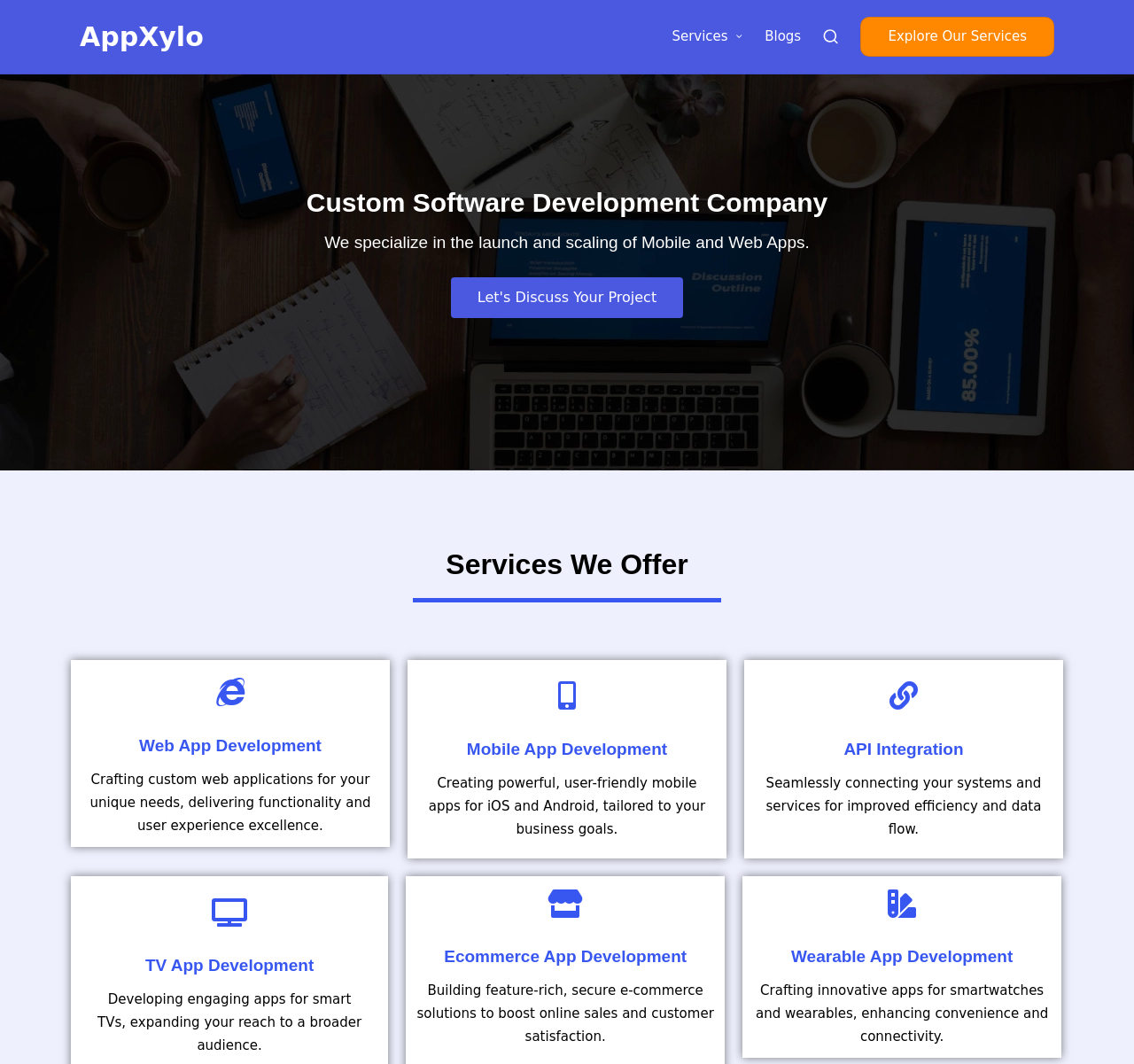Highlight the bounding box of the UI element that corresponds to this description: "Let's Discuss Your Project".

[0.398, 0.261, 0.602, 0.299]